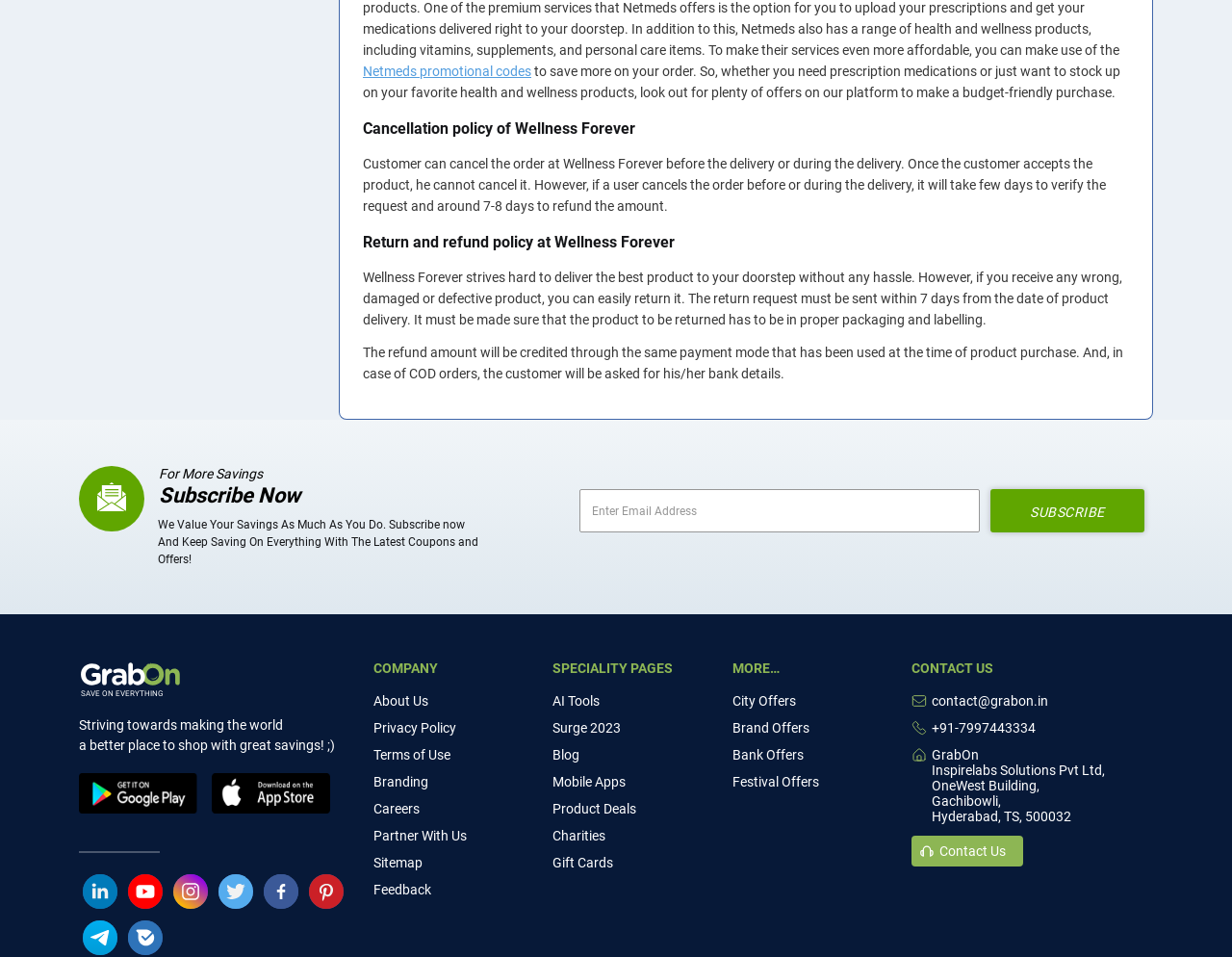Show me the bounding box coordinates of the clickable region to achieve the task as per the instruction: "Leave a Comment".

None